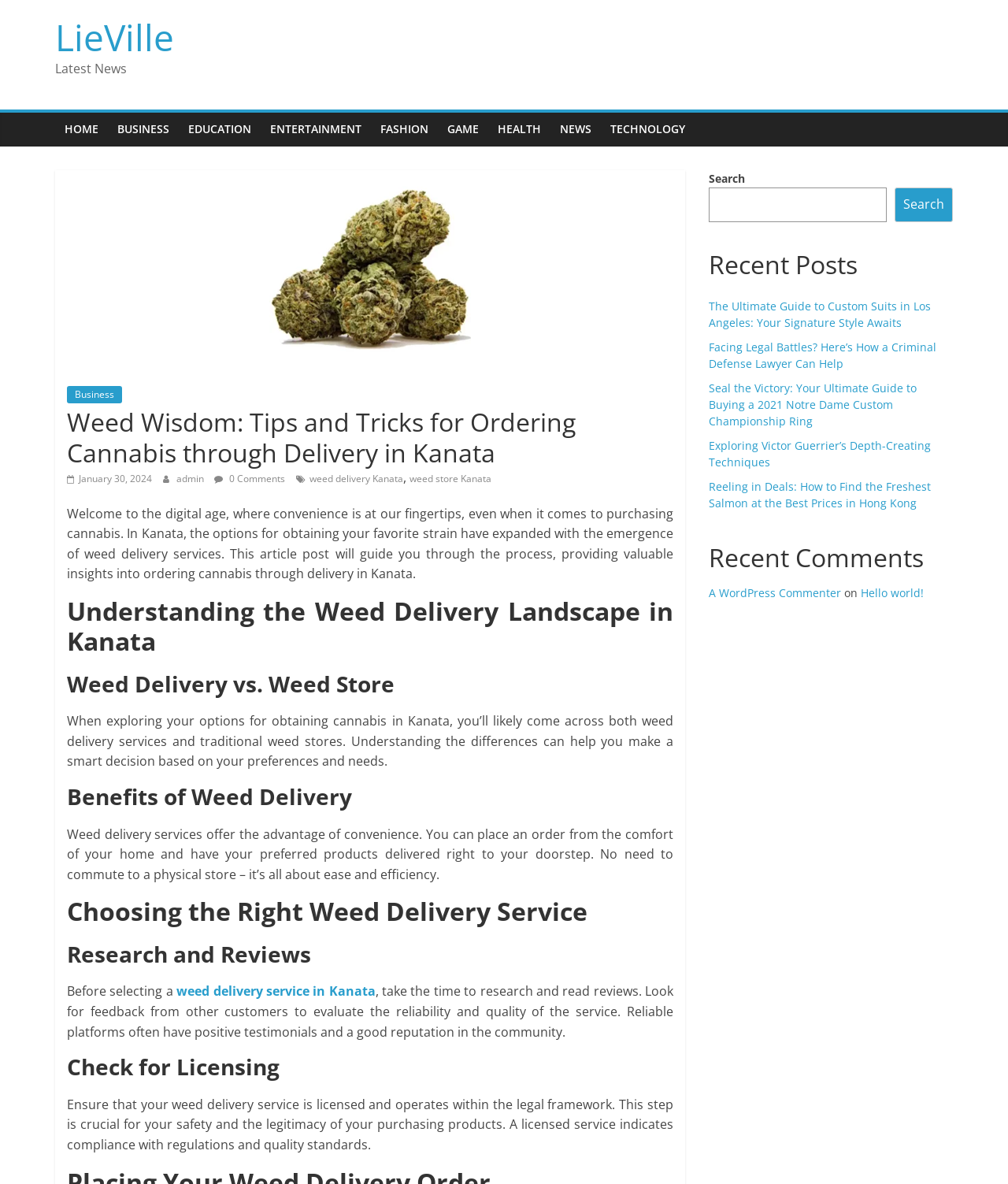Analyze the image and provide a detailed answer to the question: What is the main topic of this article?

Based on the heading 'Weed Wisdom: Tips and Tricks for Ordering Cannabis through Delivery in Kanata' and the content of the article, it is clear that the main topic is about cannabis delivery in Kanata.